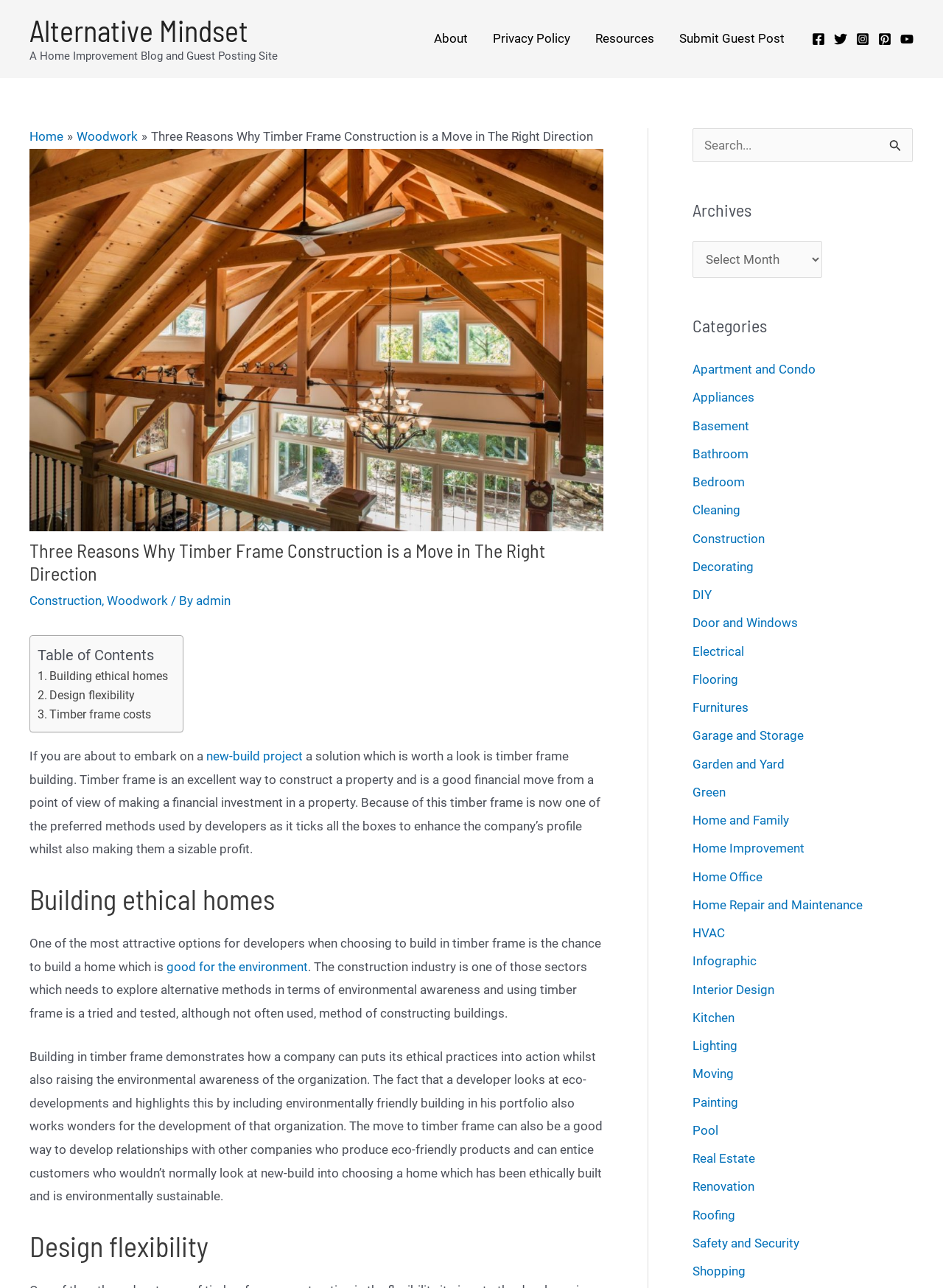Give a concise answer of one word or phrase to the question: 
What is the name of the blog?

Alternative Mindset